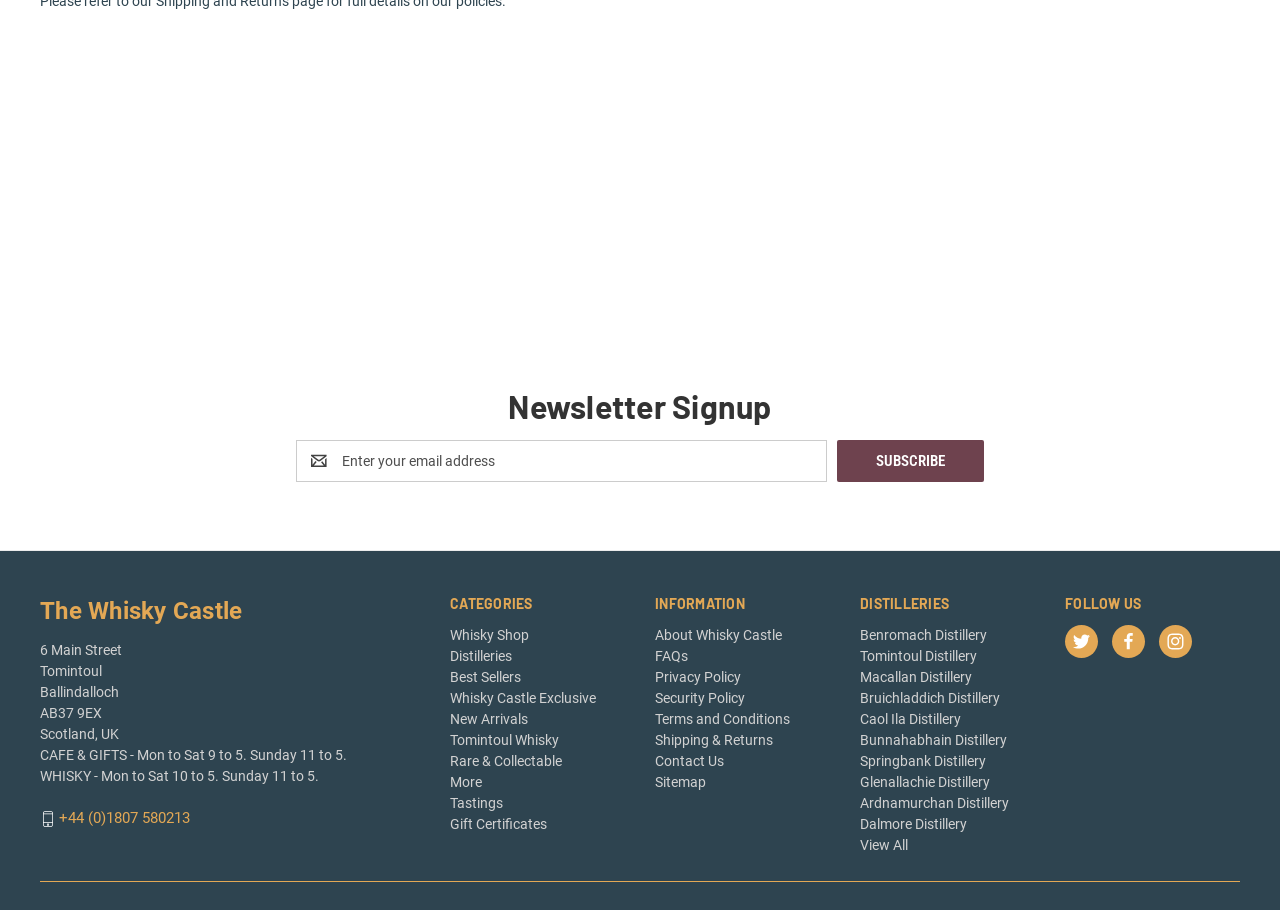Find the bounding box coordinates of the element's region that should be clicked in order to follow the given instruction: "Follow on Facebook". The coordinates should consist of four float numbers between 0 and 1, i.e., [left, top, right, bottom].

[0.838, 0.696, 0.852, 0.714]